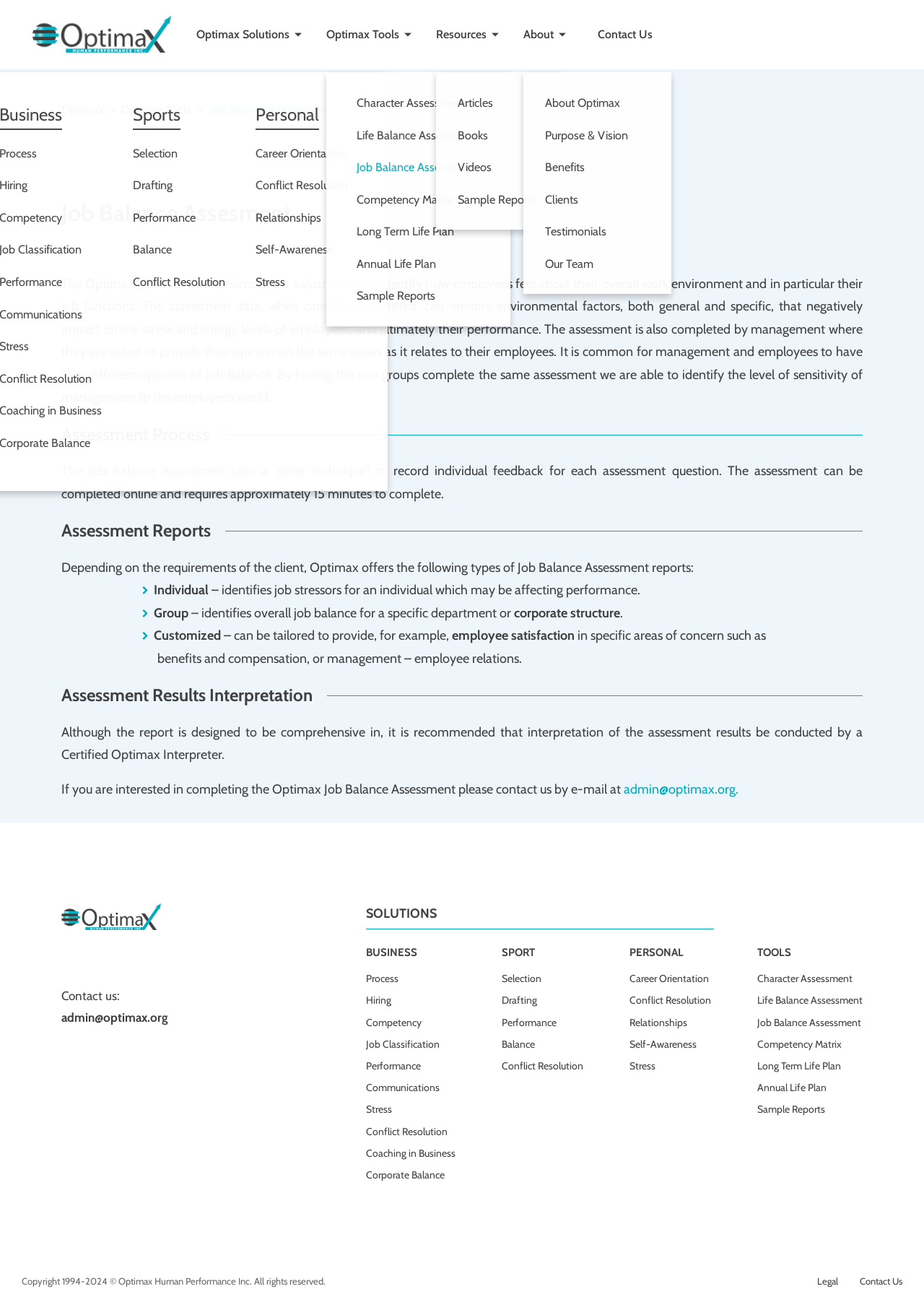Please identify the bounding box coordinates for the region that you need to click to follow this instruction: "Click on the 'Optimax Tools' link".

[0.13, 0.079, 0.207, 0.09]